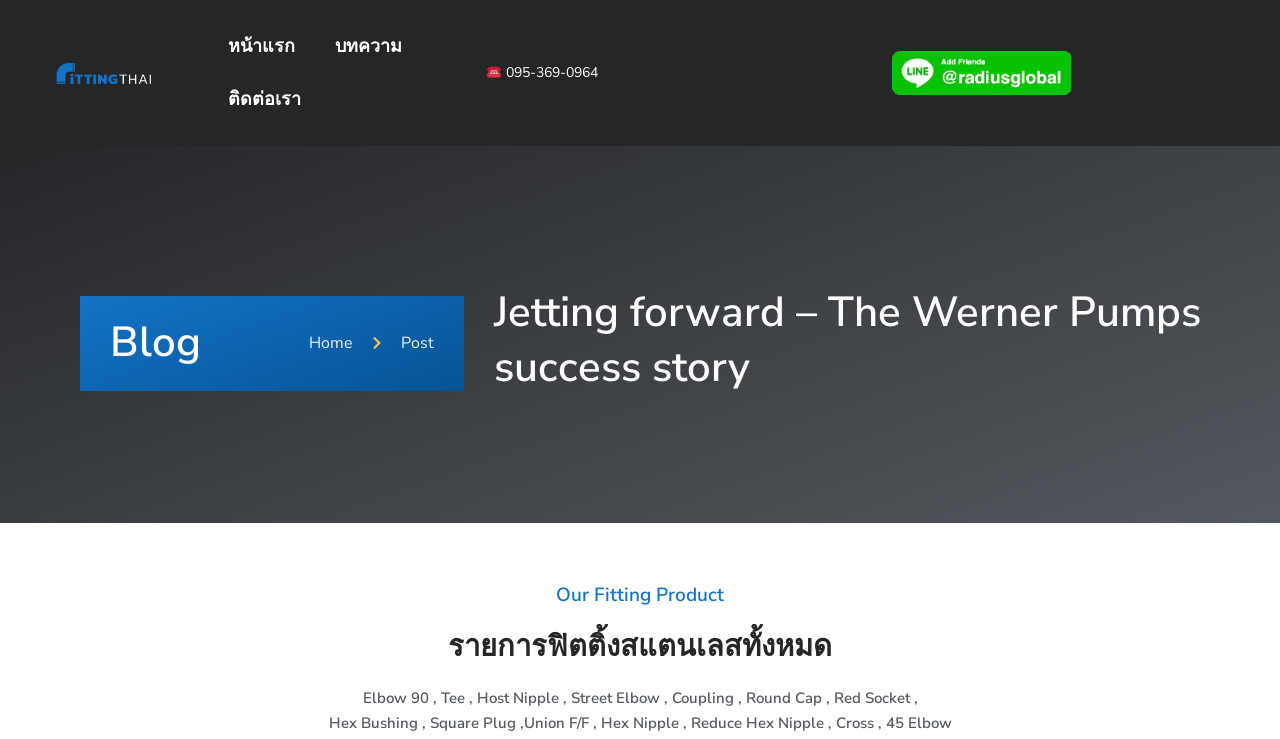Using the information in the image, give a comprehensive answer to the question: 
How many categories of products are listed?

There are two categories of products listed on the webpage. The first category is listed under the heading 'รายการฟิตติ้งสแตนเลสทั้งหมด' and includes products such as elbow, tee, host nipple, and more. The second category is listed under the static text element 'Hex Bushing, Square Plug,Union F/F, Hex Nipple, Reduce Hex Nipple, Cross, 45 Elbow'.